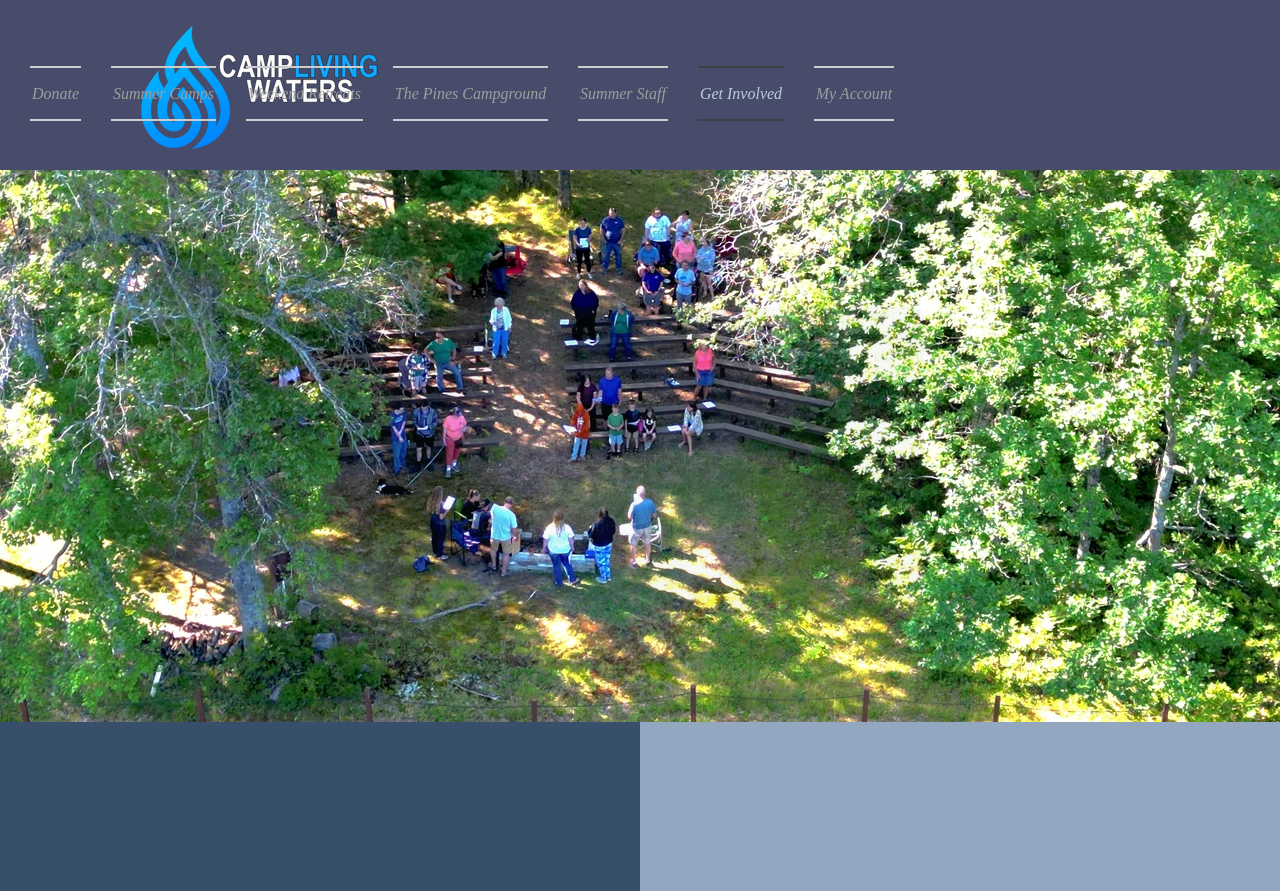Please give a concise answer to this question using a single word or phrase: 
What are the ways to get involved at Camp Living Waters?

Donate, Summer Camps, etc.